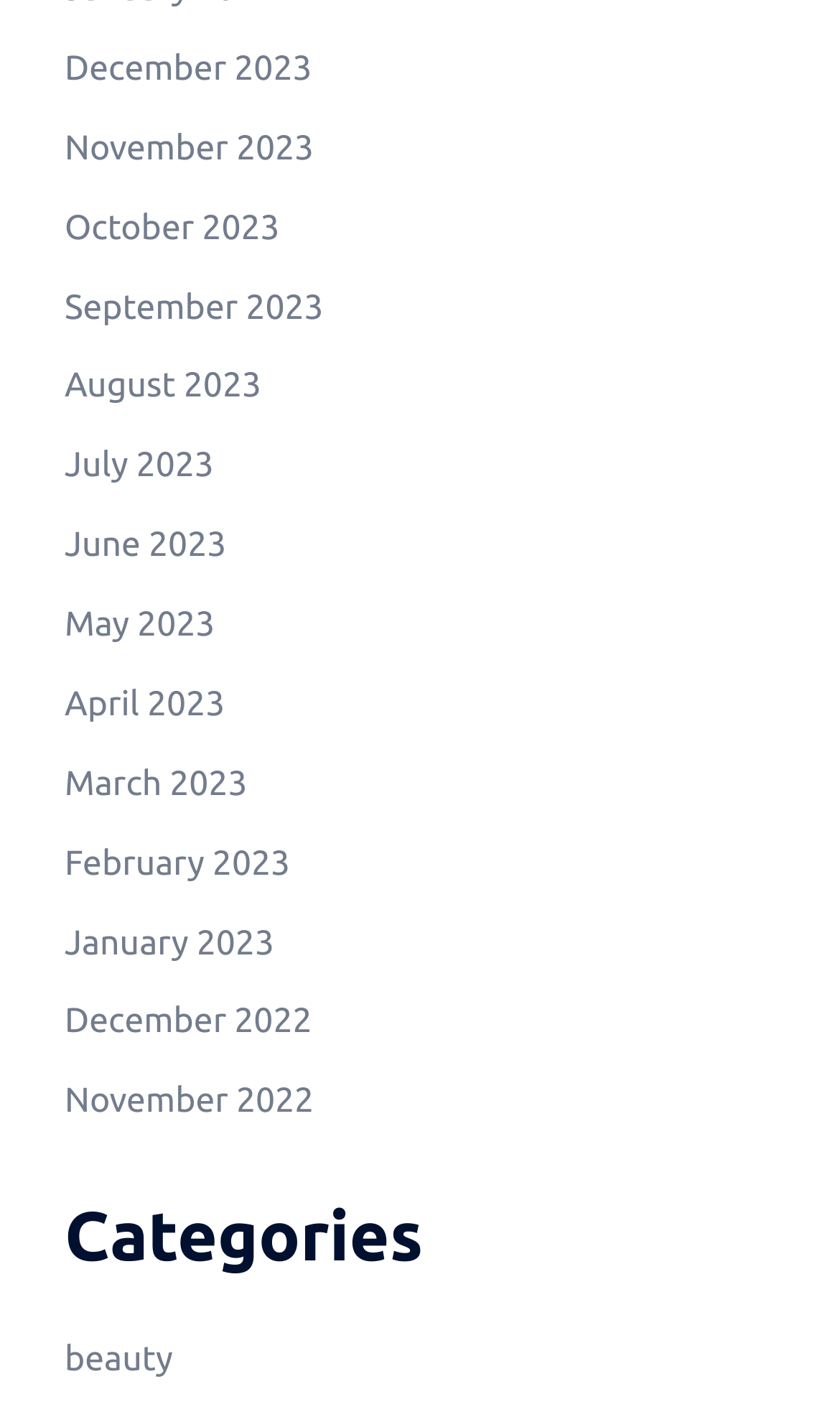Show the bounding box coordinates for the HTML element as described: "Total Sea Magazine".

None